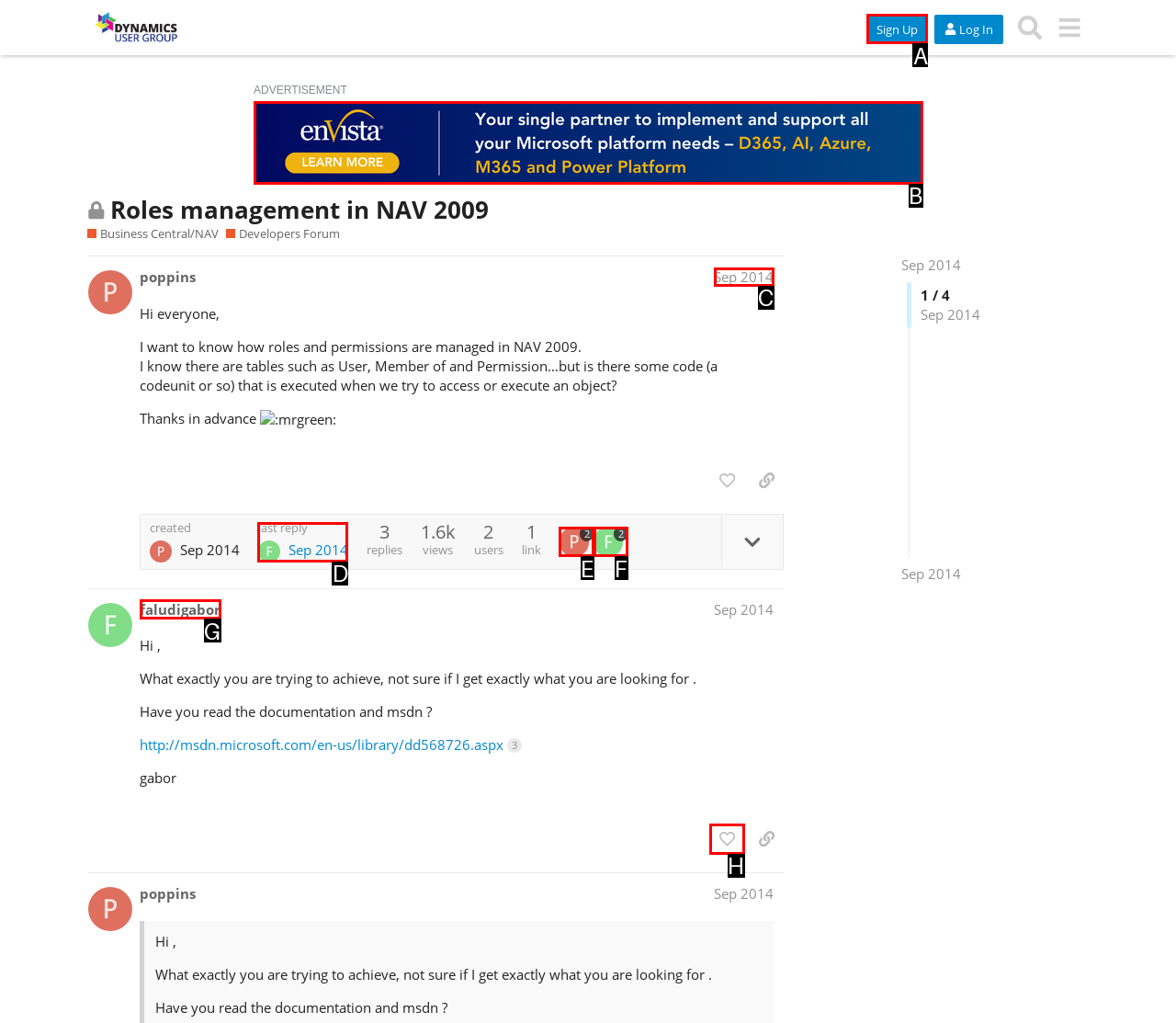Identify the letter of the option to click in order to Sign Up. Answer with the letter directly.

A